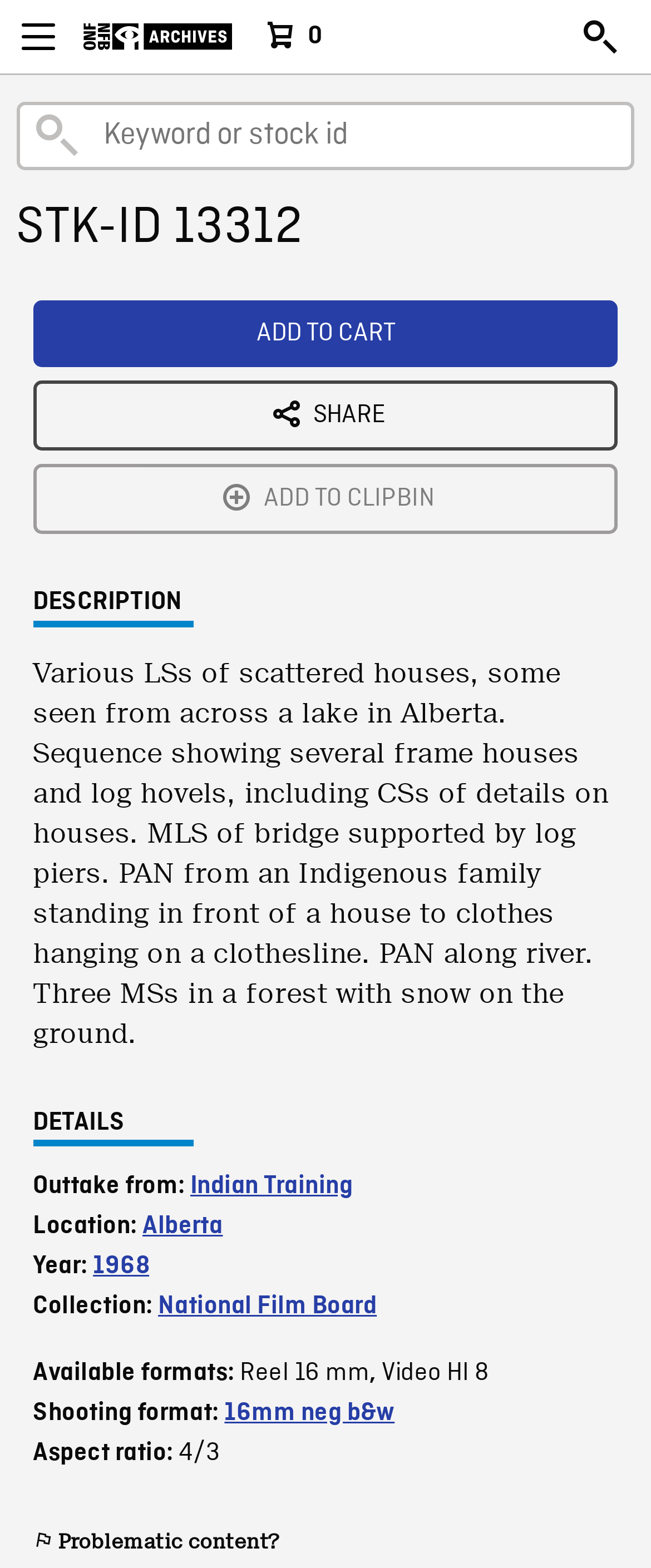Using the provided element description: "0", identify the bounding box coordinates. The coordinates should be four floats between 0 and 1 in the order [left, top, right, bottom].

[0.37, 0.002, 0.526, 0.045]